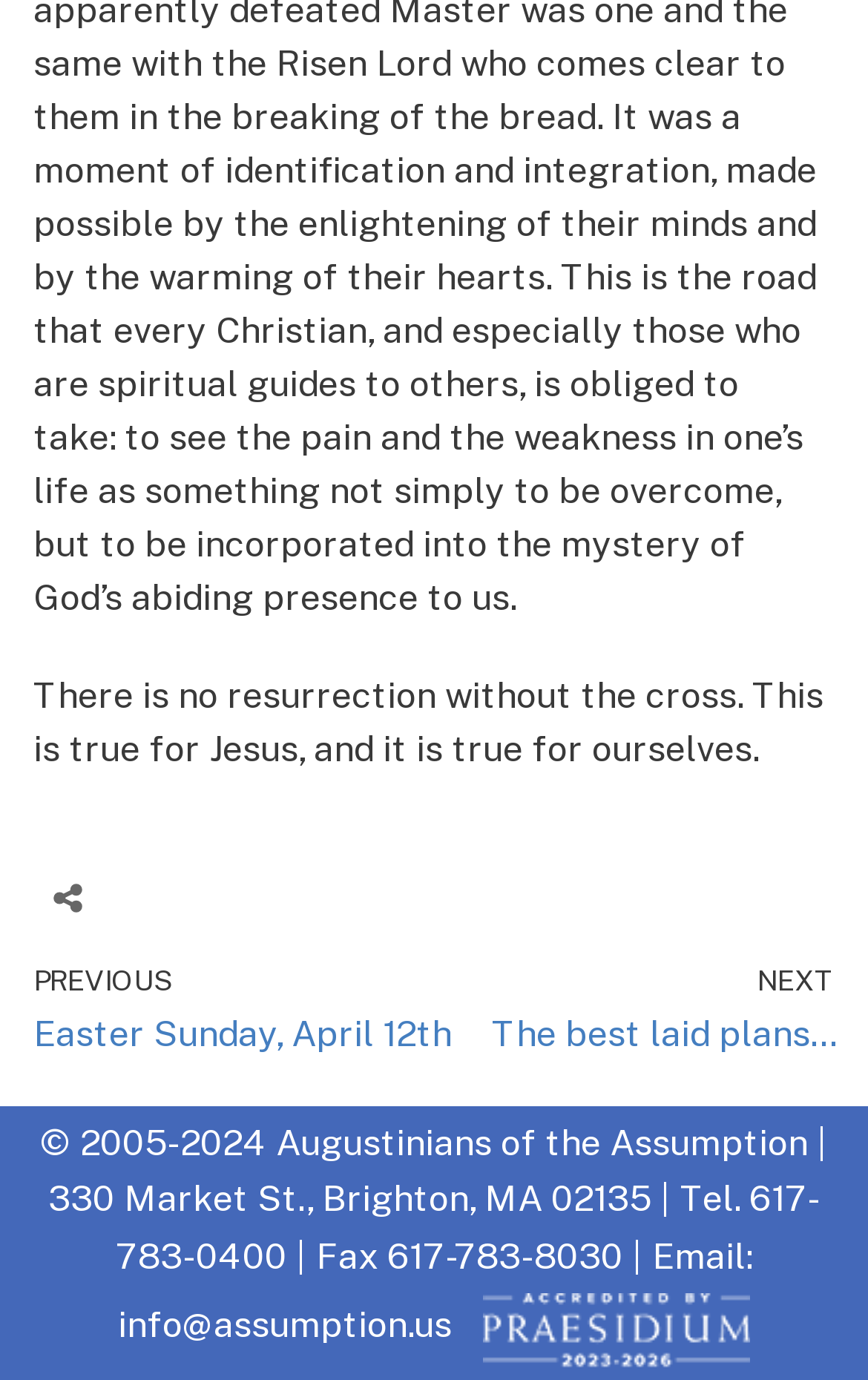Use a single word or phrase to respond to the question:
How many social media links are available?

3